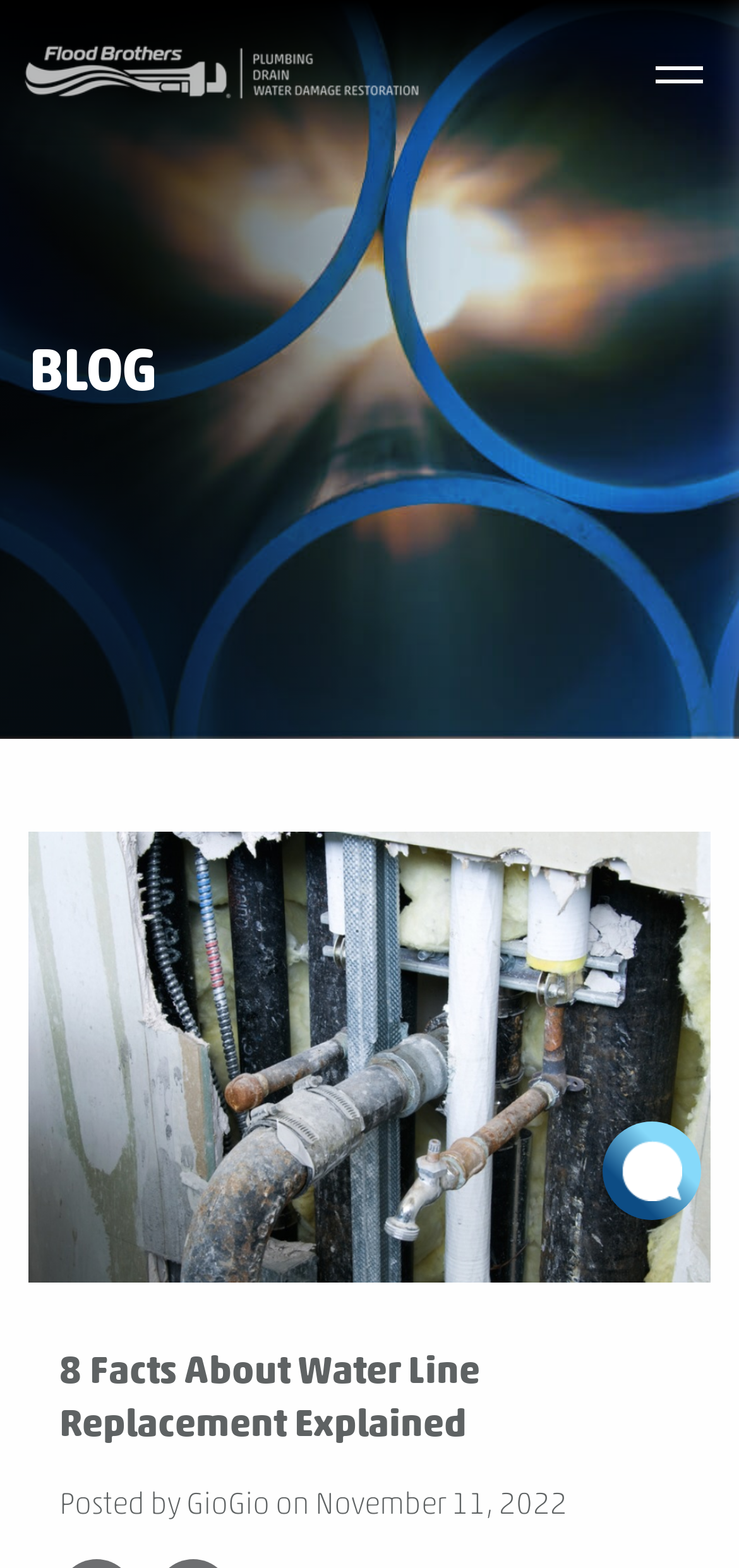Provide a thorough description of the webpage you see.

The webpage is about "8 Facts About Water Line Replacement Explained" and appears to be a blog post from Flood Brothers Plumbing. At the top left corner, there is a logo of Flood Brothers, which is an image linked to the company's website. Next to the logo, there is a menu button that, when expanded, displays a dropdown menu.

Below the logo and menu button, there is a heading that reads "BLOG", indicating that the webpage is part of the company's blog section. The main heading of the webpage, "8 Facts About Water Line Replacement Explained", is prominently displayed in the middle of the top section of the page.

Underneath the main heading, there is a section that displays the author's name, "GioGio", and the date of the post, "November 11, 2022". This section is positioned near the top right corner of the page.

At the bottom right corner of the page, there is a chat button that allows users to initiate a conversation with the company. The chat button is a prominent element on the page, making it easy for users to get in touch with the company.

Overall, the webpage appears to be a informative blog post about water line replacement, with a clear heading, author information, and a call-to-action chat button.